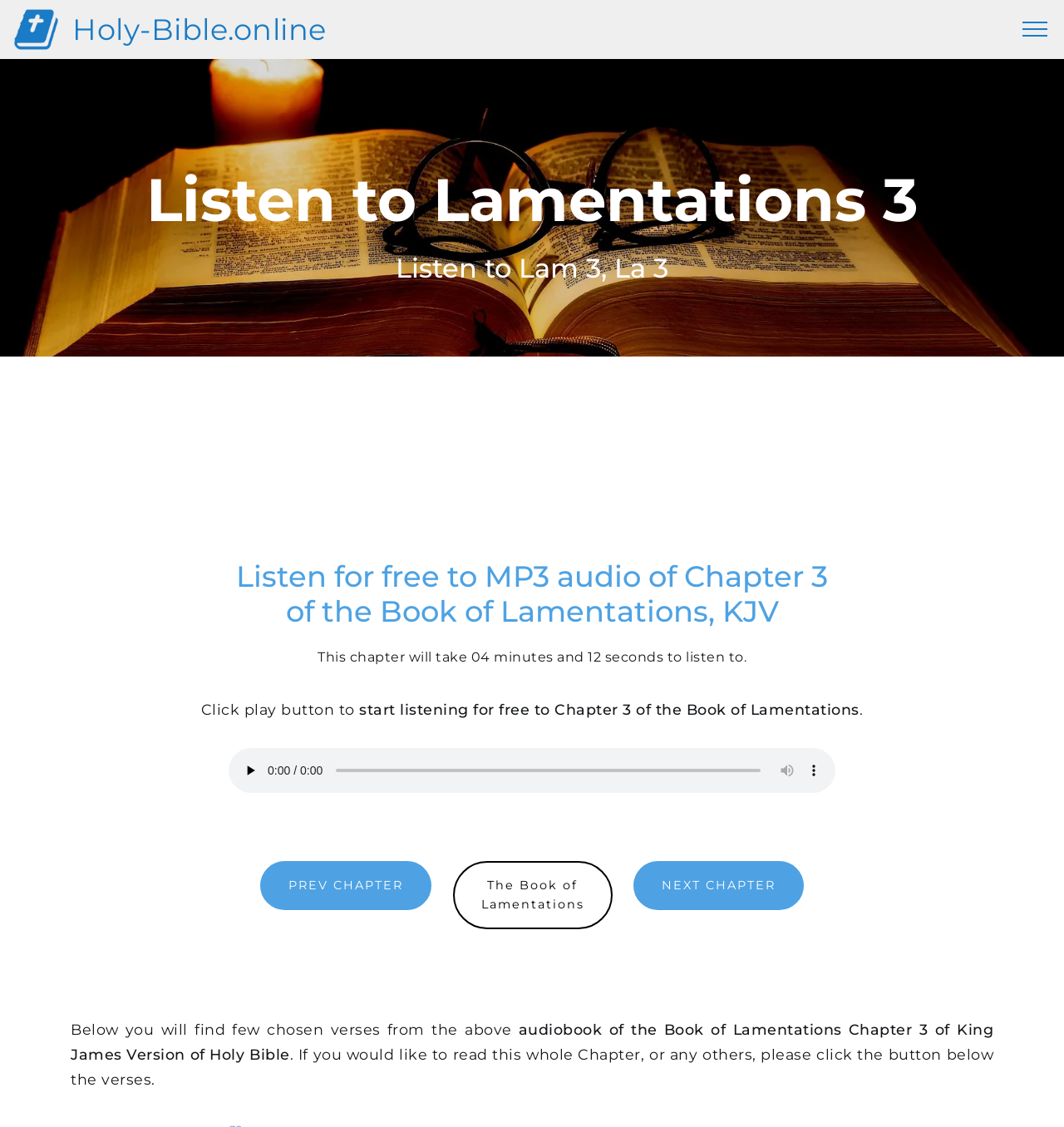Describe all the key features of the webpage in detail.

This webpage is dedicated to providing an audio recording of the Book of Lamentations, Chapter 3, from the Holy Bible King James Version. At the top left, there is a link to "Holy-Bible.online" accompanied by a small image. To the right of this, there is another link to the same website. 

Below these links, there is a prominent heading that reads "Listen to Lamentations 3" followed by a smaller heading that lists the chapter and verse numbers. 

On the right side of the page, near the top, there is a button with no label. 

The main content of the page is divided into sections. The first section has a heading that describes the audio recording, which is approximately 4 minutes and 12 seconds long. Below this, there are three lines of text that instruct the user to click the play button to start listening. 

Underneath this section, there is an audio player with a play button, a horizontal slider to scrub through the audio, a mute button, and a button to show more media controls. The audio player is labeled as "The Book of Lamentations, Chapter 3, KJV".

Below the audio player, there are three links: "PREV CHAPTER", "The Book of Lamentations", and "NEXT CHAPTER", which allow the user to navigate through the chapters.

At the bottom of the page, there is a section with three lines of text that describe the content of the page and provide instructions on how to read the entire chapter.